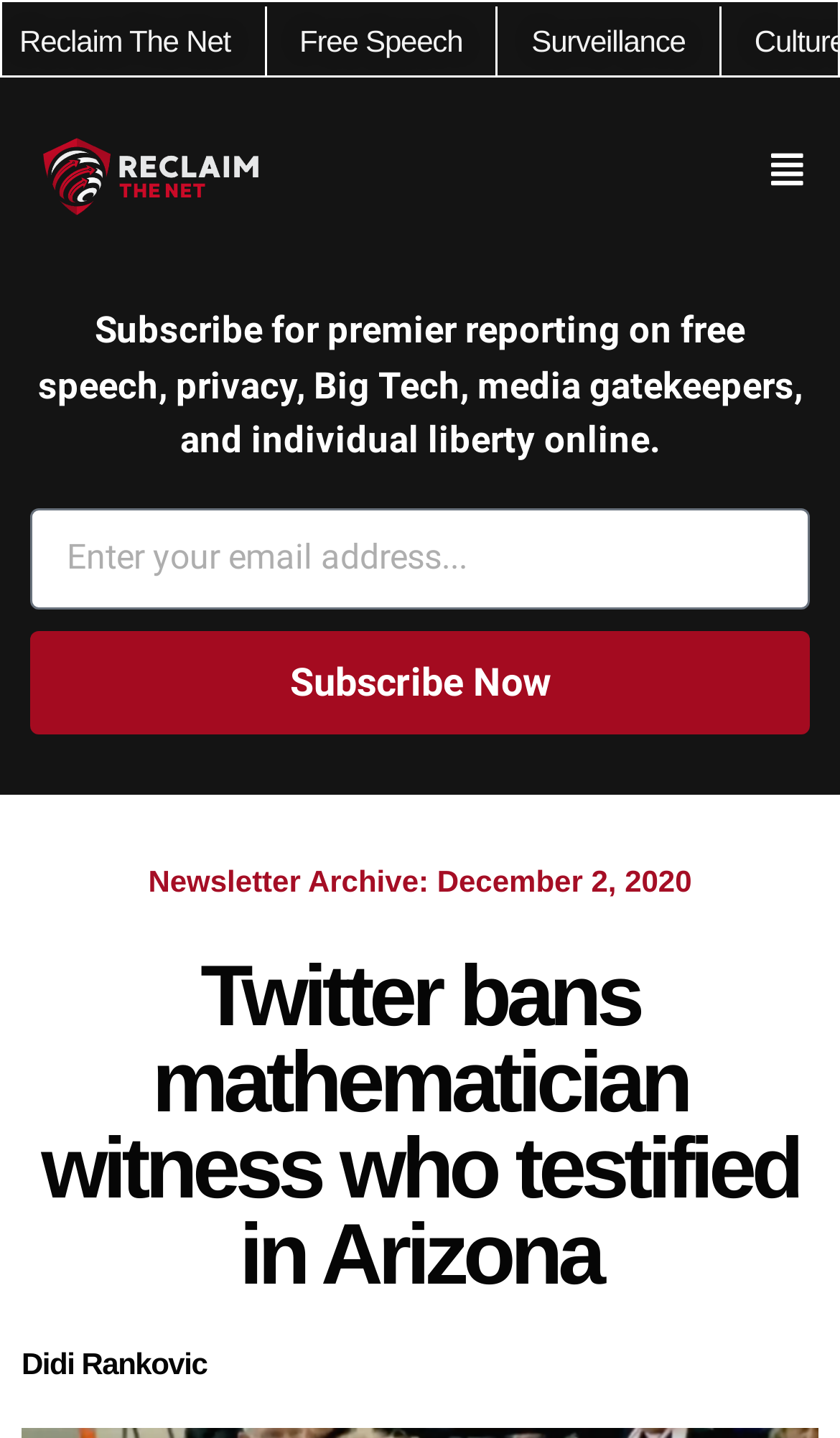Who is the author of the article?
Using the image, provide a concise answer in one word or a short phrase.

Didi Rankovic